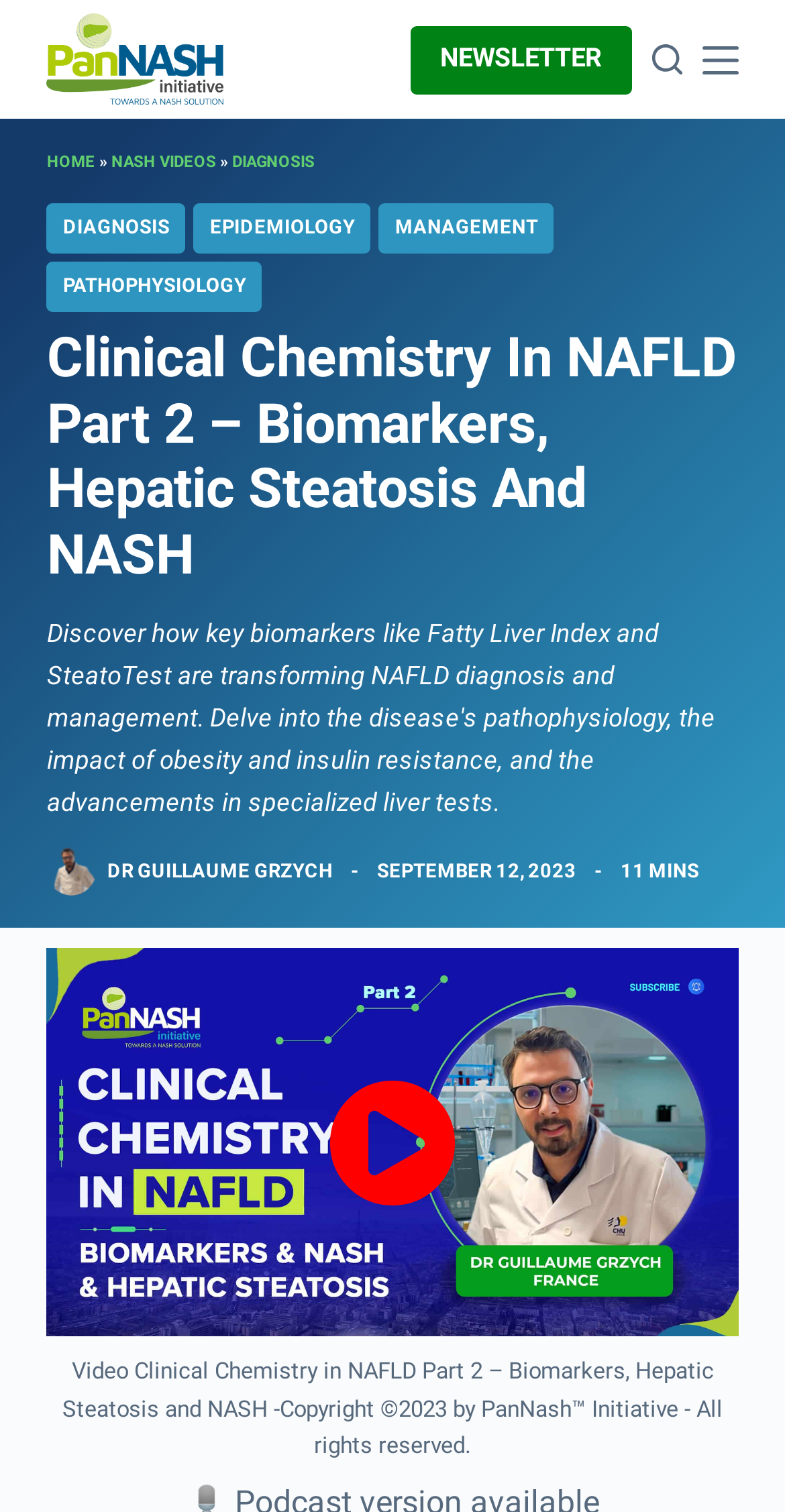Specify the bounding box coordinates of the area that needs to be clicked to achieve the following instruction: "watch video".

[0.06, 0.627, 0.94, 0.884]